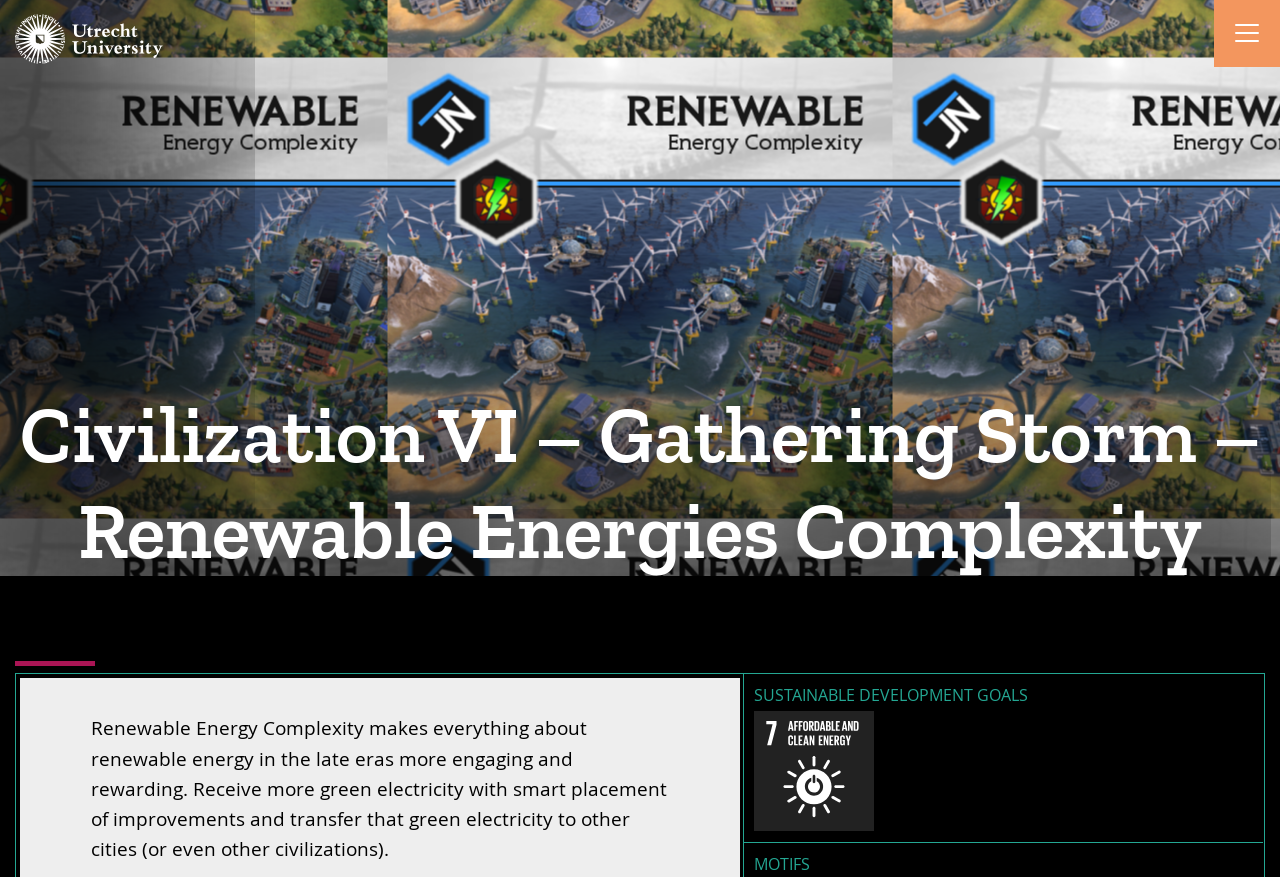Determine the bounding box of the UI element mentioned here: "Mediography". The coordinates must be in the format [left, top, right, bottom] with values ranging from 0 to 1.

[0.258, 0.617, 0.789, 0.729]